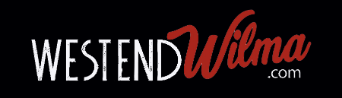What does the logo indicate?
Provide a comprehensive and detailed answer to the question.

The logo of West End Wilma features '.com' which indicates its online presence, suggesting that it is a website or an online platform.